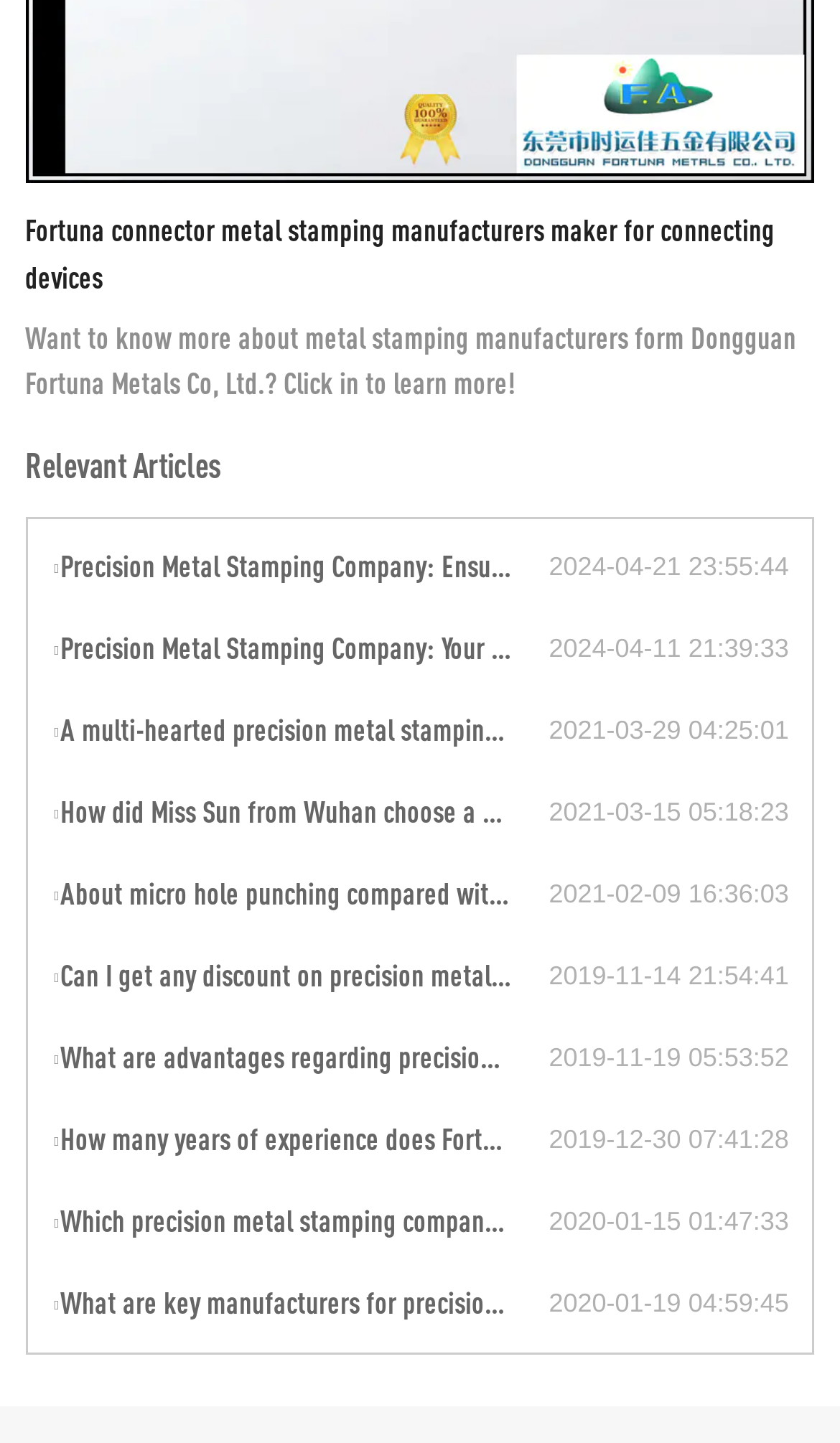Utilize the details in the image to give a detailed response to the question: Are the articles in chronological order?

I compared the dates of the articles and found that they are in chronological order, with the latest article first and the oldest article last.